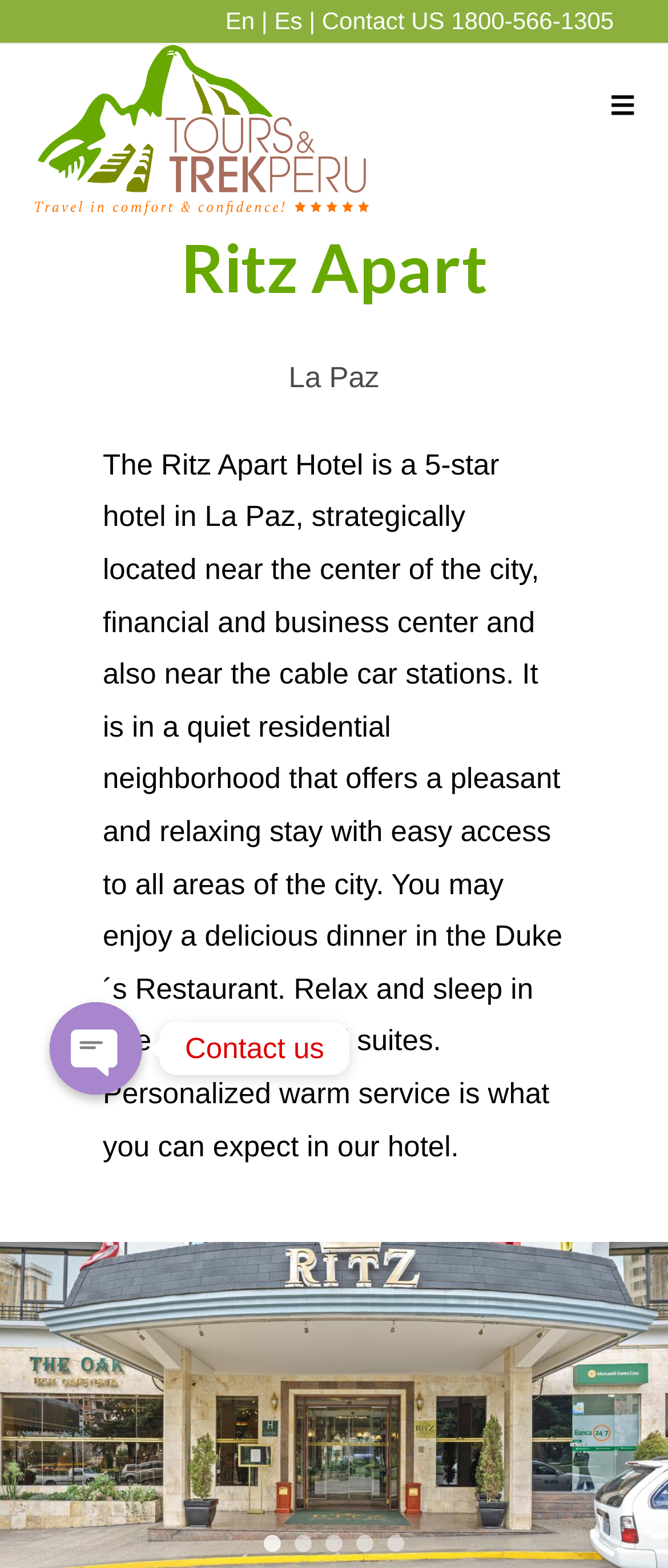What is the rating of the Ritz Apart Hotel?
Offer a detailed and full explanation in response to the question.

I found a description of the Ritz Apart Hotel on the webpage which mentions that it is a 5-star hotel in La Paz, strategically located near the center of the city.